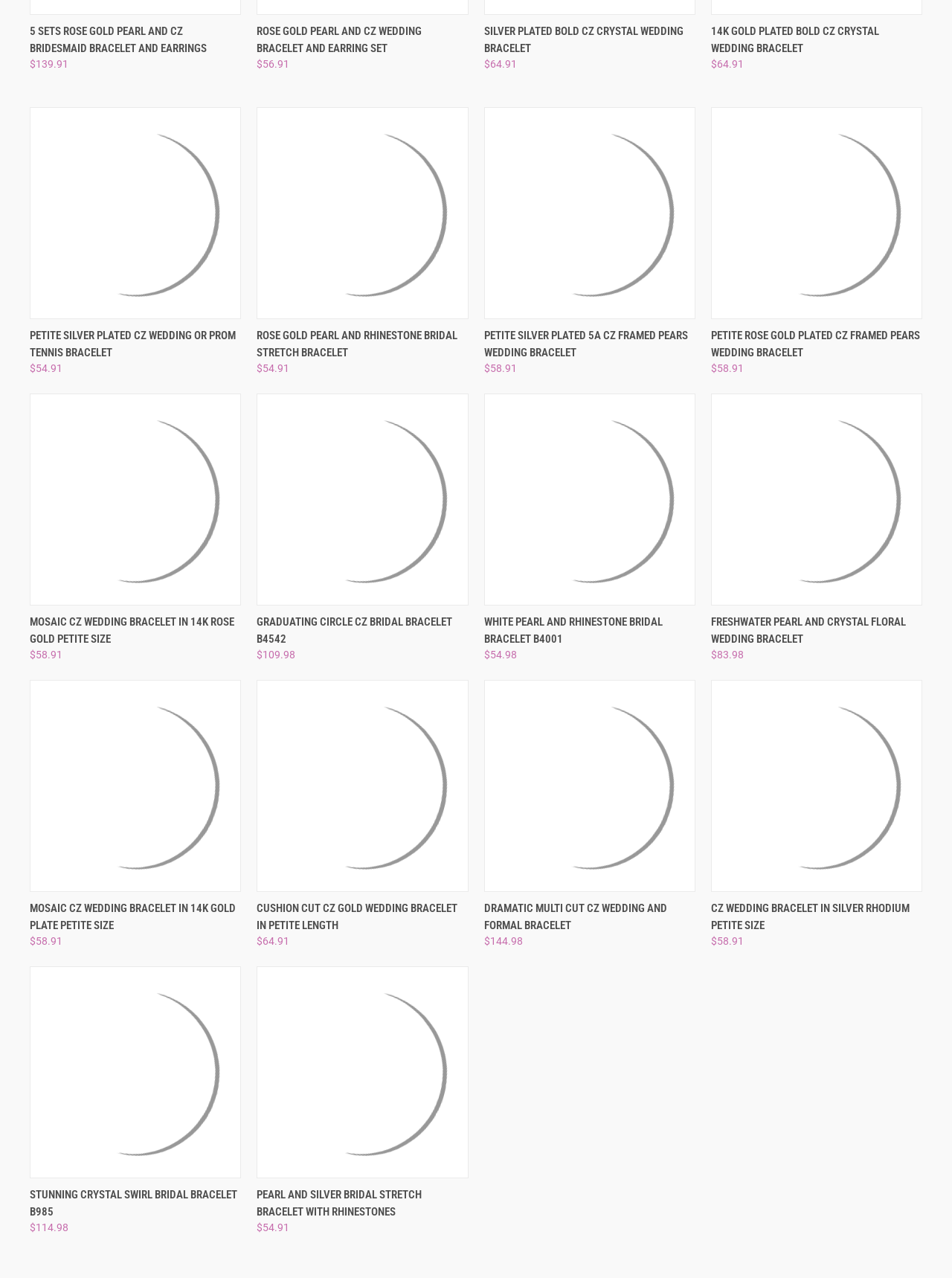What is the material of the Petite Silver Plated CZ Wedding or Prom Tennis Bracelet?
Provide an in-depth answer to the question, covering all aspects.

I found the material of the Petite Silver Plated CZ Wedding or Prom Tennis Bracelet by looking at the heading element that contains the text 'Petite Silver Plated CZ Wedding or Prom Tennis Bracelet, $54.91'.